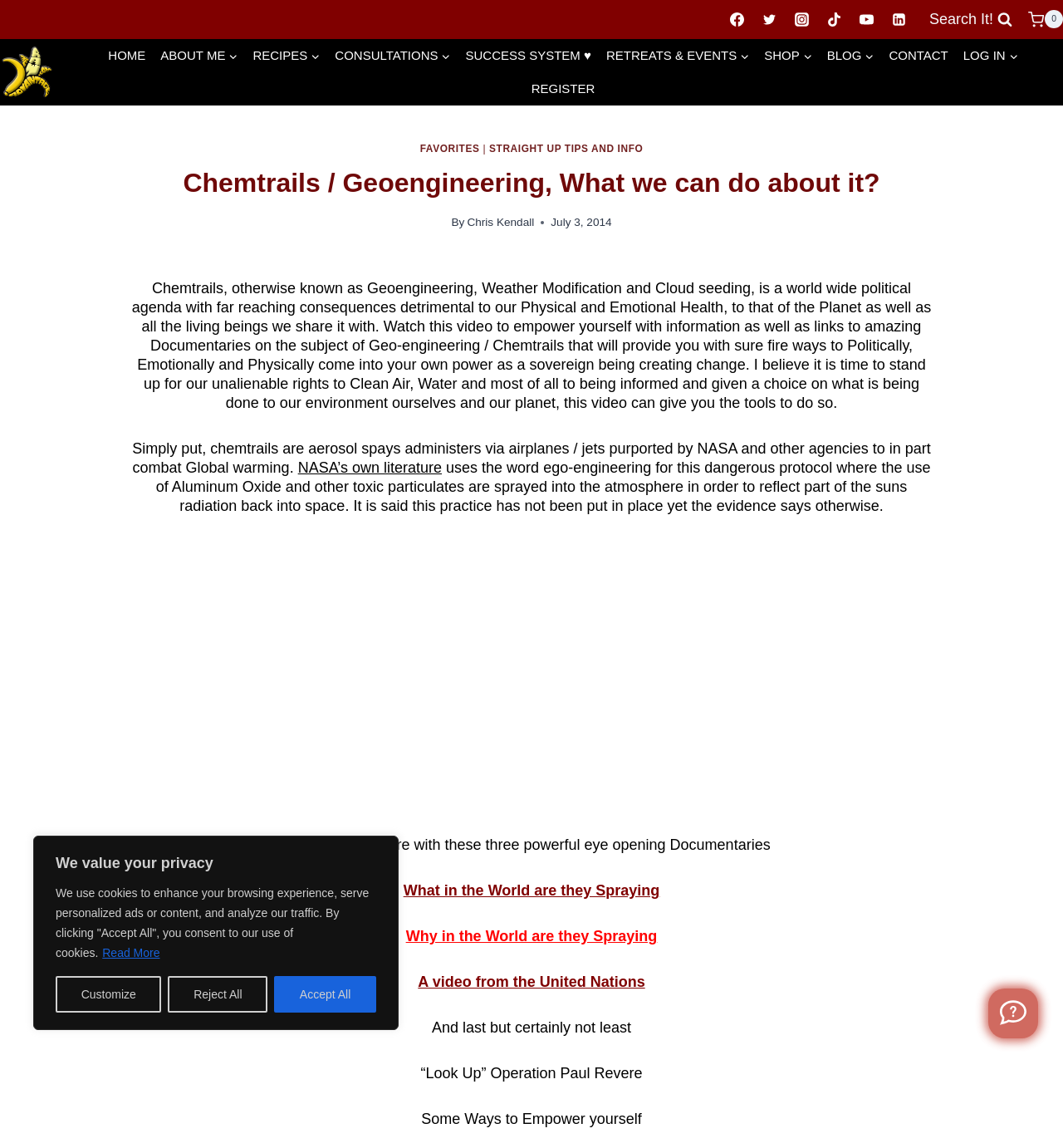Produce a meticulous description of the webpage.

This webpage is about Chemtrails, also known as Geoengineering, Weather Modification, and Cloud seeding, which is a worldwide political agenda with far-reaching consequences detrimental to our physical and emotional health, as well as the planet and its living beings. 

At the top of the page, there is a notification bar with a message about cookies and privacy, accompanied by buttons to accept, reject, or customize the settings. Below this bar, there are social media links, including Facebook, Twitter, Instagram, TikTok, YouTube, and Linkedin, each with its corresponding image.

On the top-right corner, there is a search button with a "Search It!" label, and a shopping cart icon with a link to the shopping cart page. 

The main navigation menu is located below the search button, with links to various sections of the website, including Home, About Me, Recipes, Consultations, Success System, Retreats & Events, Shop, Blog, and Contact. Some of these links have child menus with additional options.

The main content of the page is divided into sections. The first section has a heading "Chemtrails / Geoengineering, What we can do about it?" and a subheading with the author's name, Chris Kendall. Below this, there is a paragraph of text explaining what Chemtrails are and their consequences. 

The next section has a video embedded in an iframe, followed by a paragraph of text and links to three documentaries about Geo-engineering and Chemtrails. 

The final section has a heading "Some Ways to Empower yourself" and provides additional resources and information on how to take action.

On the bottom-right corner of the page, there is a button to chat with Chris, the author of the webpage.